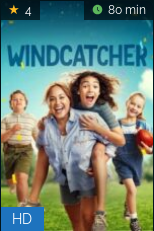What is the rating of the movie?
Refer to the screenshot and answer in one word or phrase.

4 stars